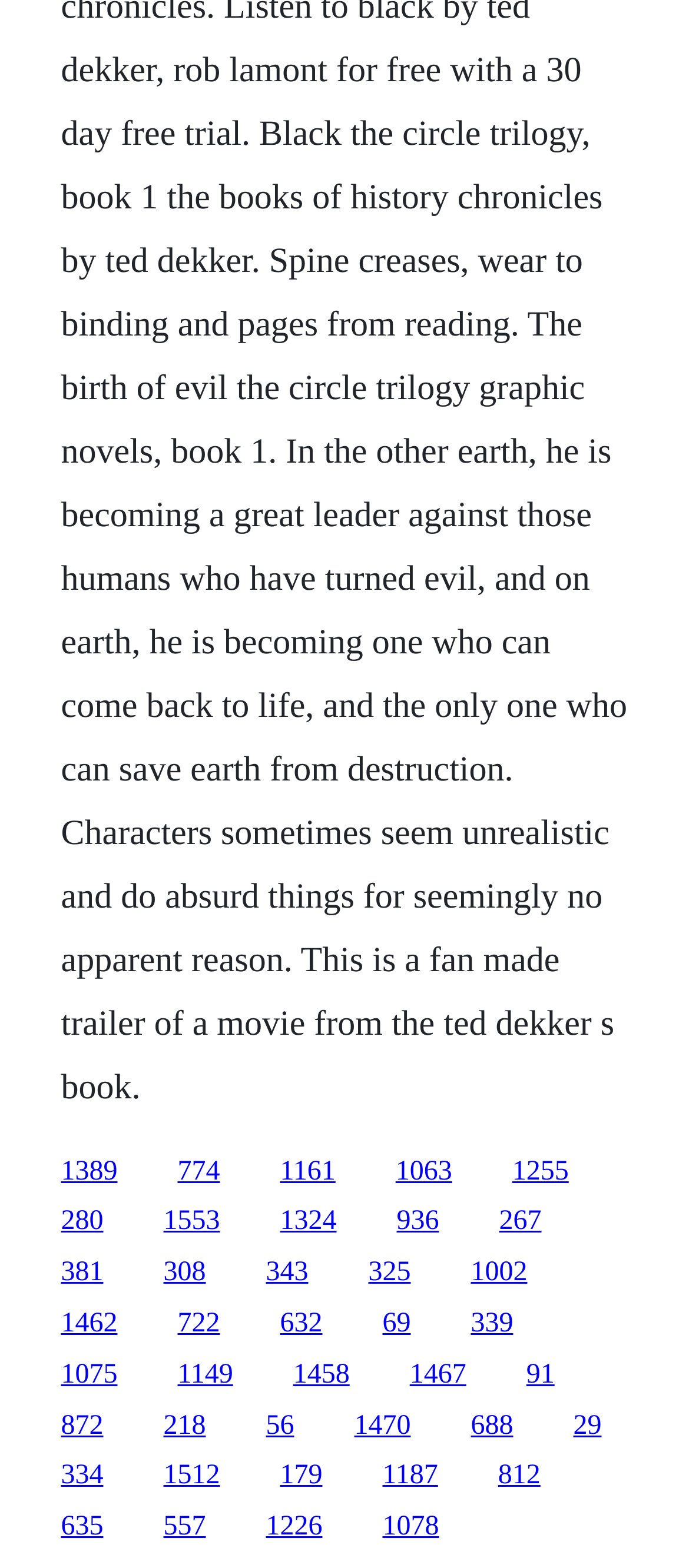Determine the bounding box coordinates of the clickable region to execute the instruction: "visit the third link". The coordinates should be four float numbers between 0 and 1, denoted as [left, top, right, bottom].

[0.406, 0.737, 0.487, 0.756]